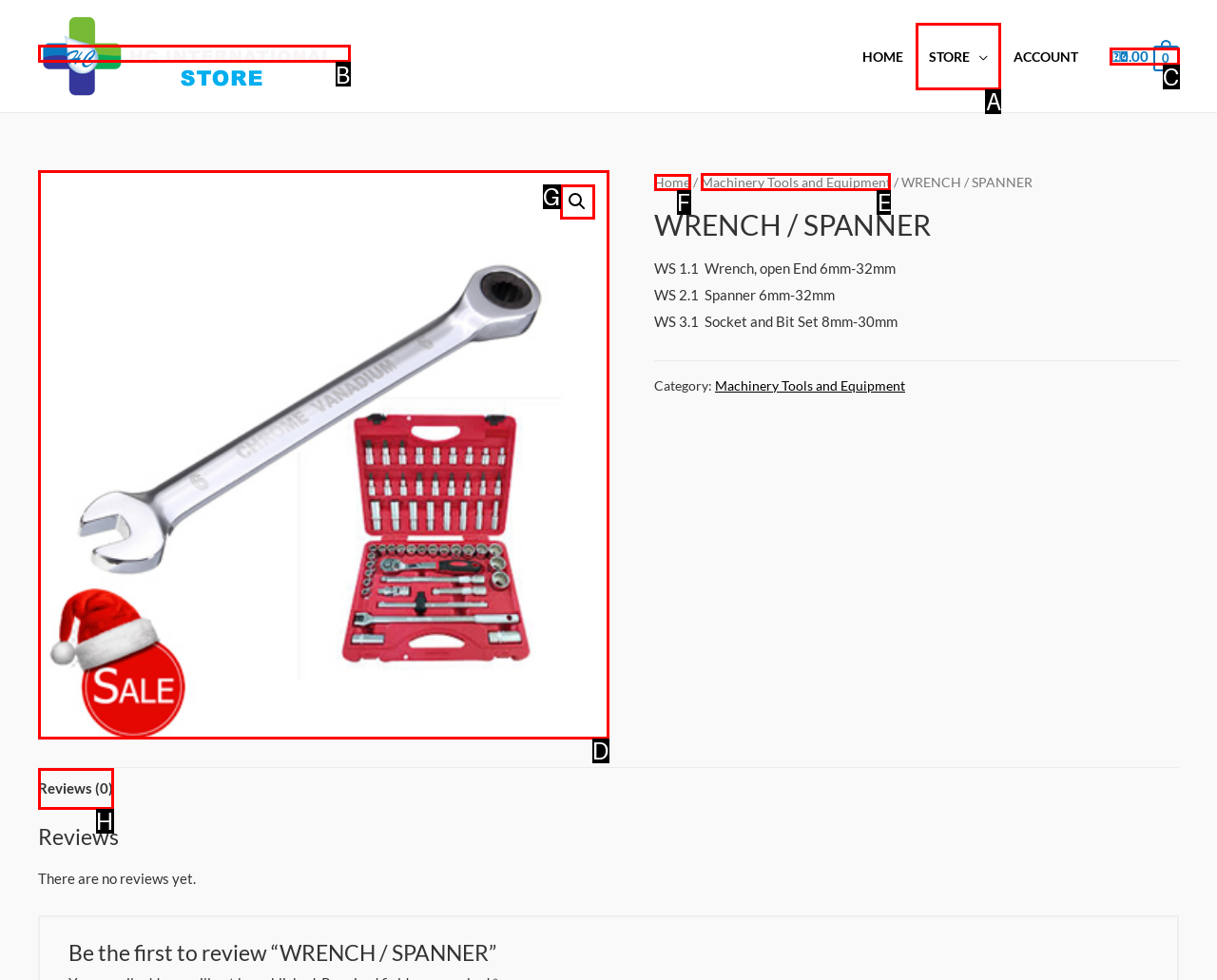For the instruction: View Machinery Tools and Equipment, determine the appropriate UI element to click from the given options. Respond with the letter corresponding to the correct choice.

E